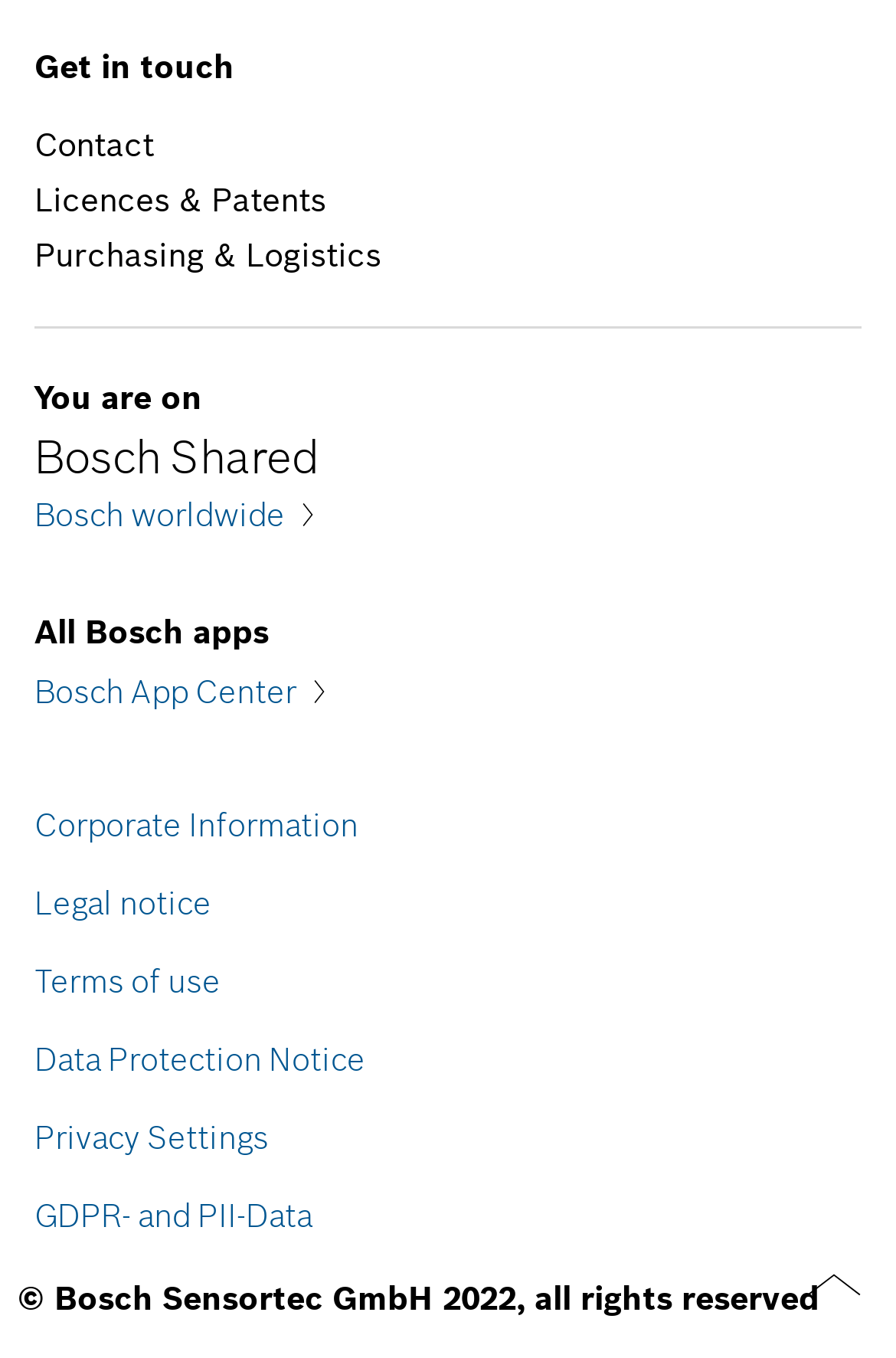Given the element description: "Bosch worldwide Icon forward-right", predict the bounding box coordinates of the UI element it refers to, using four float numbers between 0 and 1, i.e., [left, top, right, bottom].

[0.038, 0.362, 0.962, 0.397]